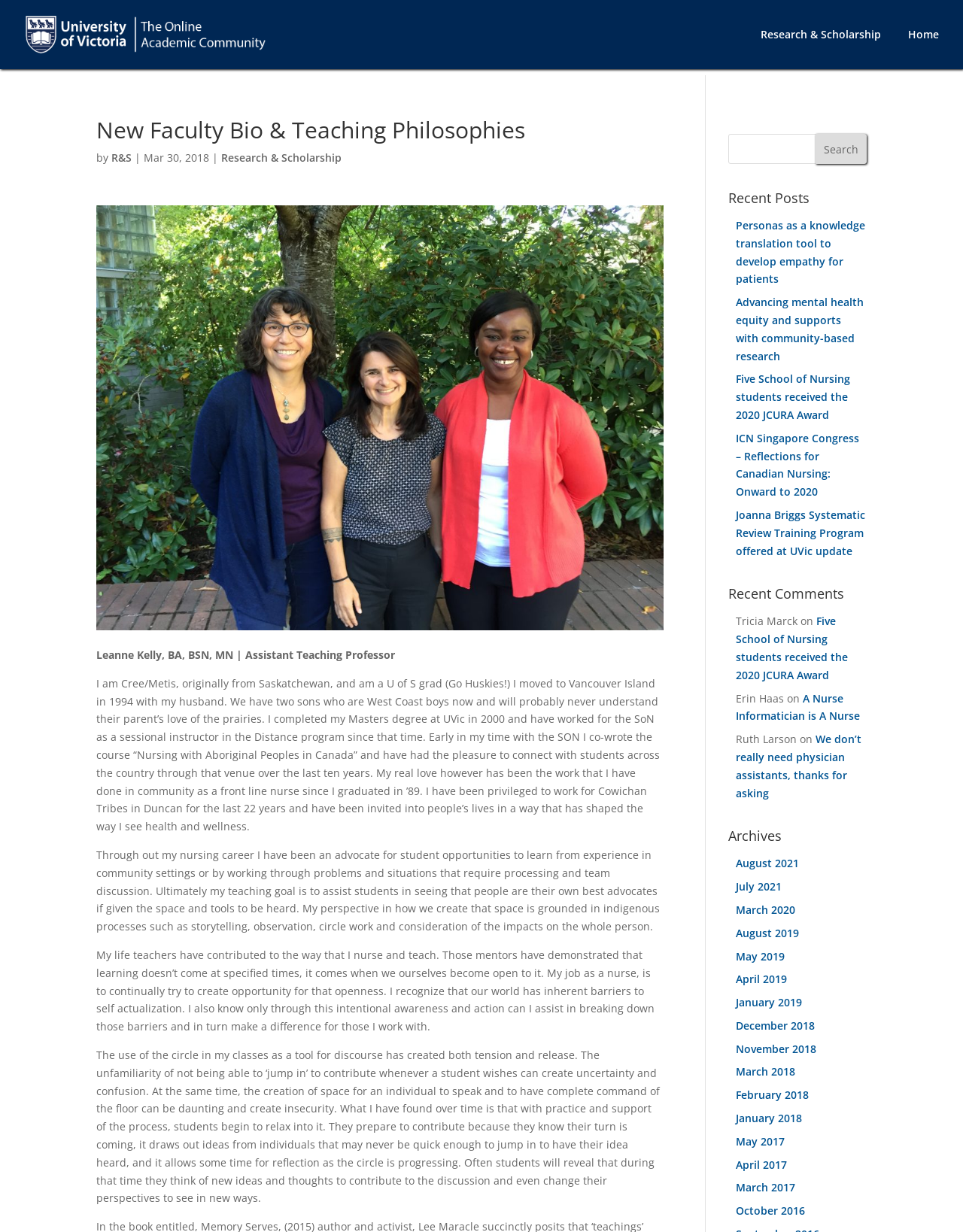Extract the main title from the webpage.

New Faculty Bio & Teaching Philosophies